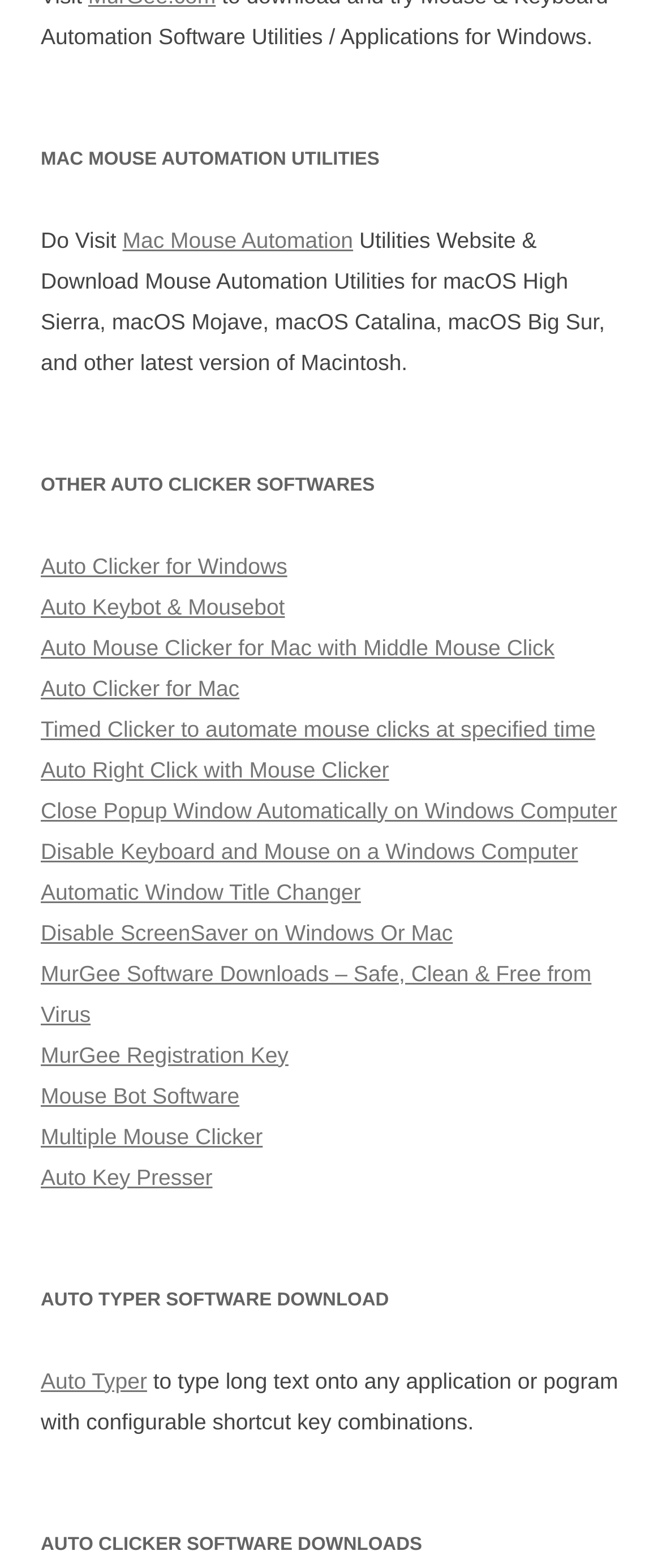What is the operating system supported by 'Mac Mouse Automation'?
Using the details shown in the screenshot, provide a comprehensive answer to the question.

The description mentions that 'Mac Mouse Automation' supports macOS High Sierra, macOS Mojave, macOS Catalina, macOS Big Sur, and other latest versions of Macintosh, indicating that it is compatible with macOS operating systems.